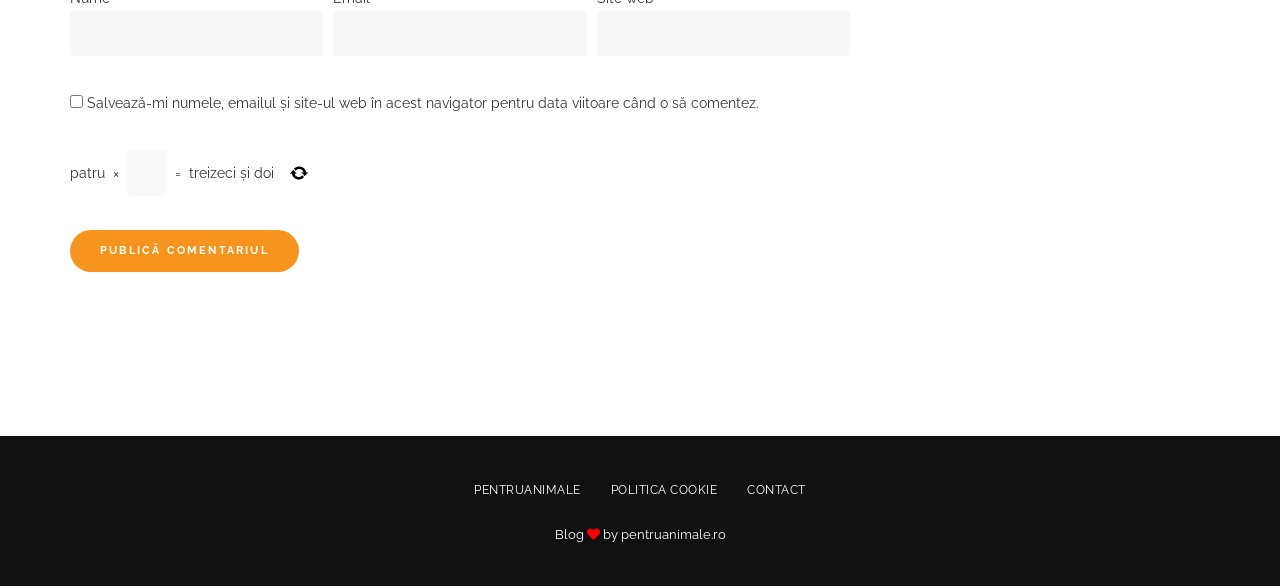Find the bounding box of the UI element described as: "Politica Cookie". The bounding box coordinates should be given as four float values between 0 and 1, i.e., [left, top, right, bottom].

[0.465, 0.812, 0.572, 0.862]